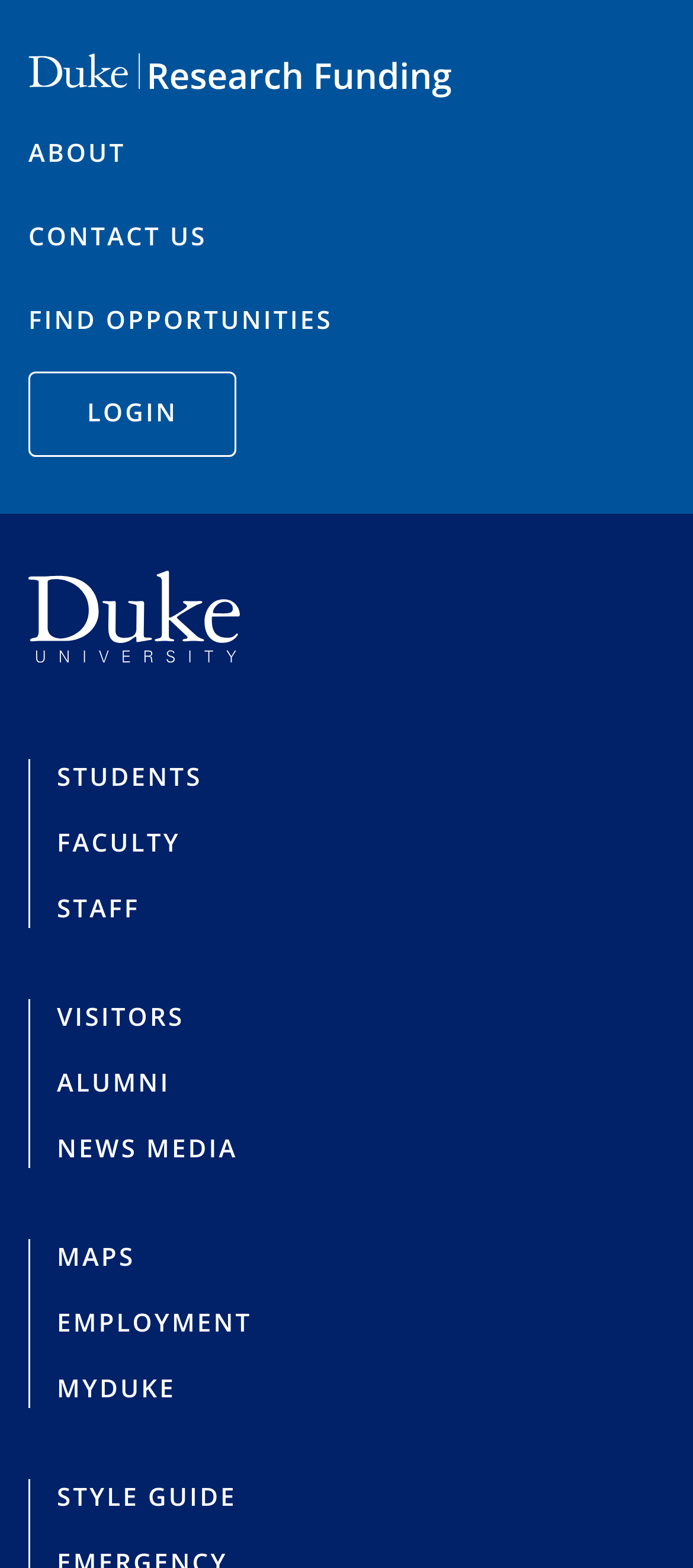Determine the bounding box coordinates of the clickable region to follow the instruction: "Go to ABOUT page".

[0.041, 0.077, 0.182, 0.121]